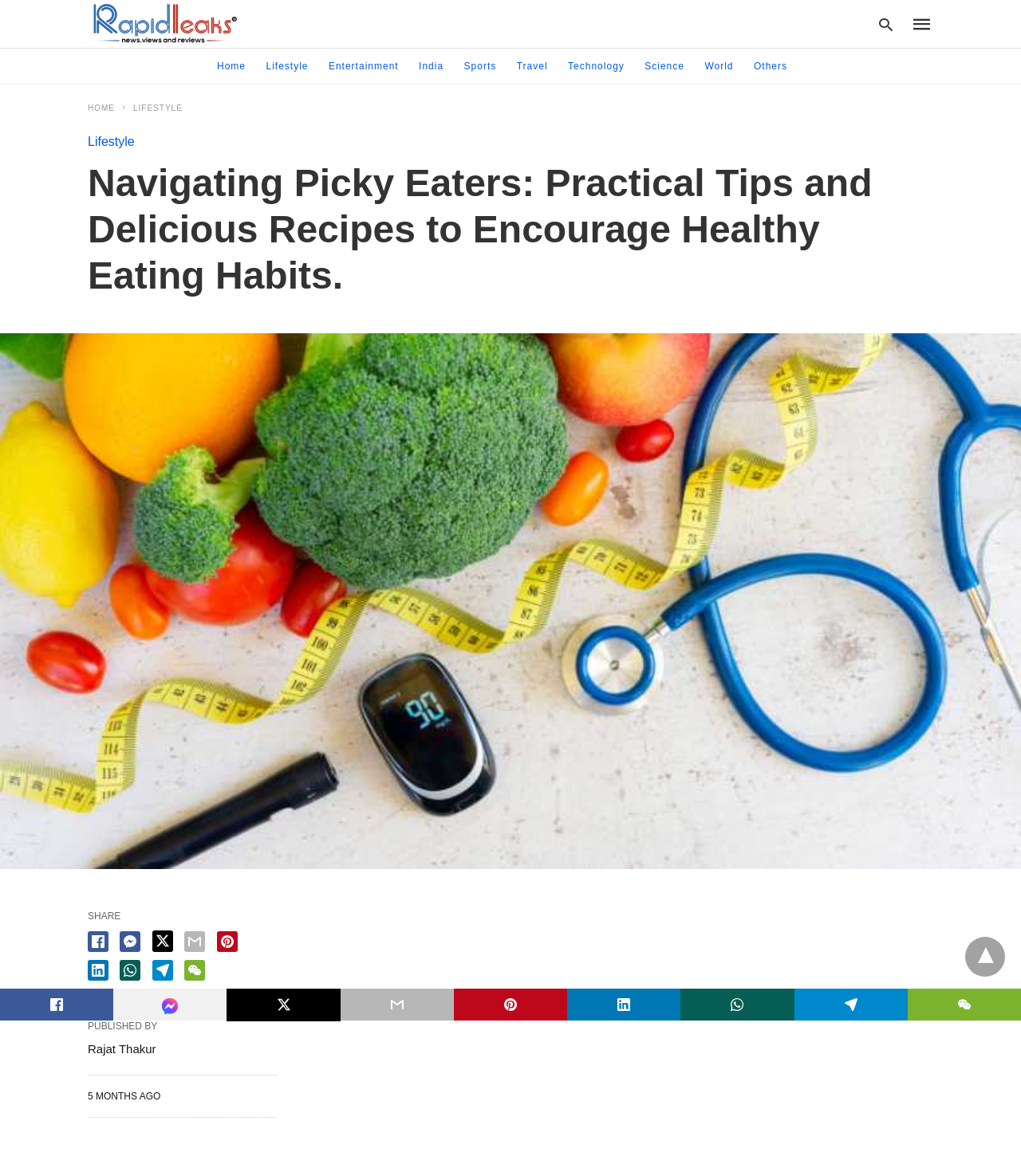Please indicate the bounding box coordinates for the clickable area to complete the following task: "Go to Home page". The coordinates should be specified as four float numbers between 0 and 1, i.e., [left, top, right, bottom].

[0.212, 0.041, 0.241, 0.071]